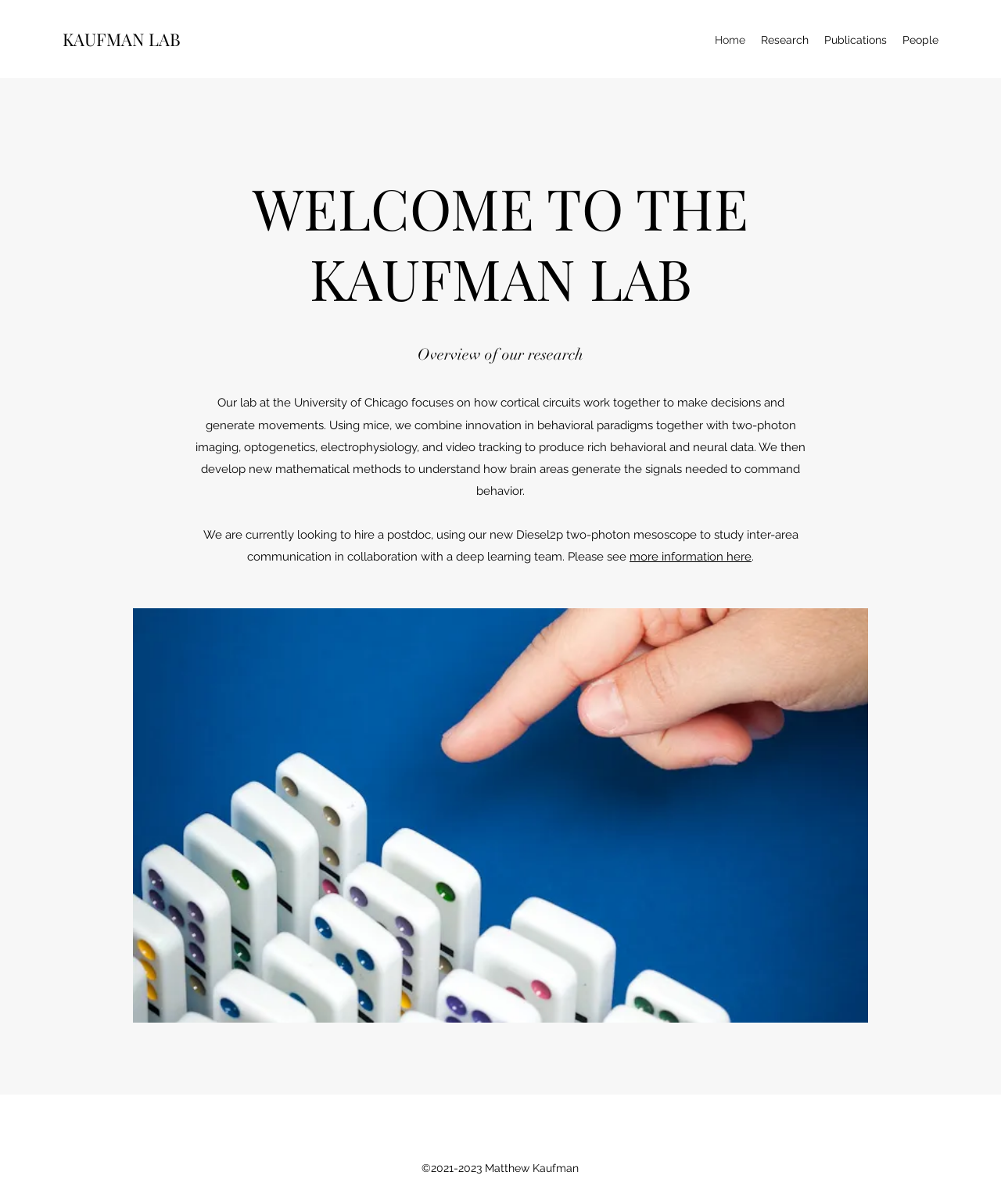What is the copyright year of the webpage?
Provide an in-depth and detailed explanation in response to the question.

The copyright year of the webpage can be found in the static text element '©2021-2023 Matthew Kaufman' at the bottom of the webpage, which provides information about the webpage's copyright.